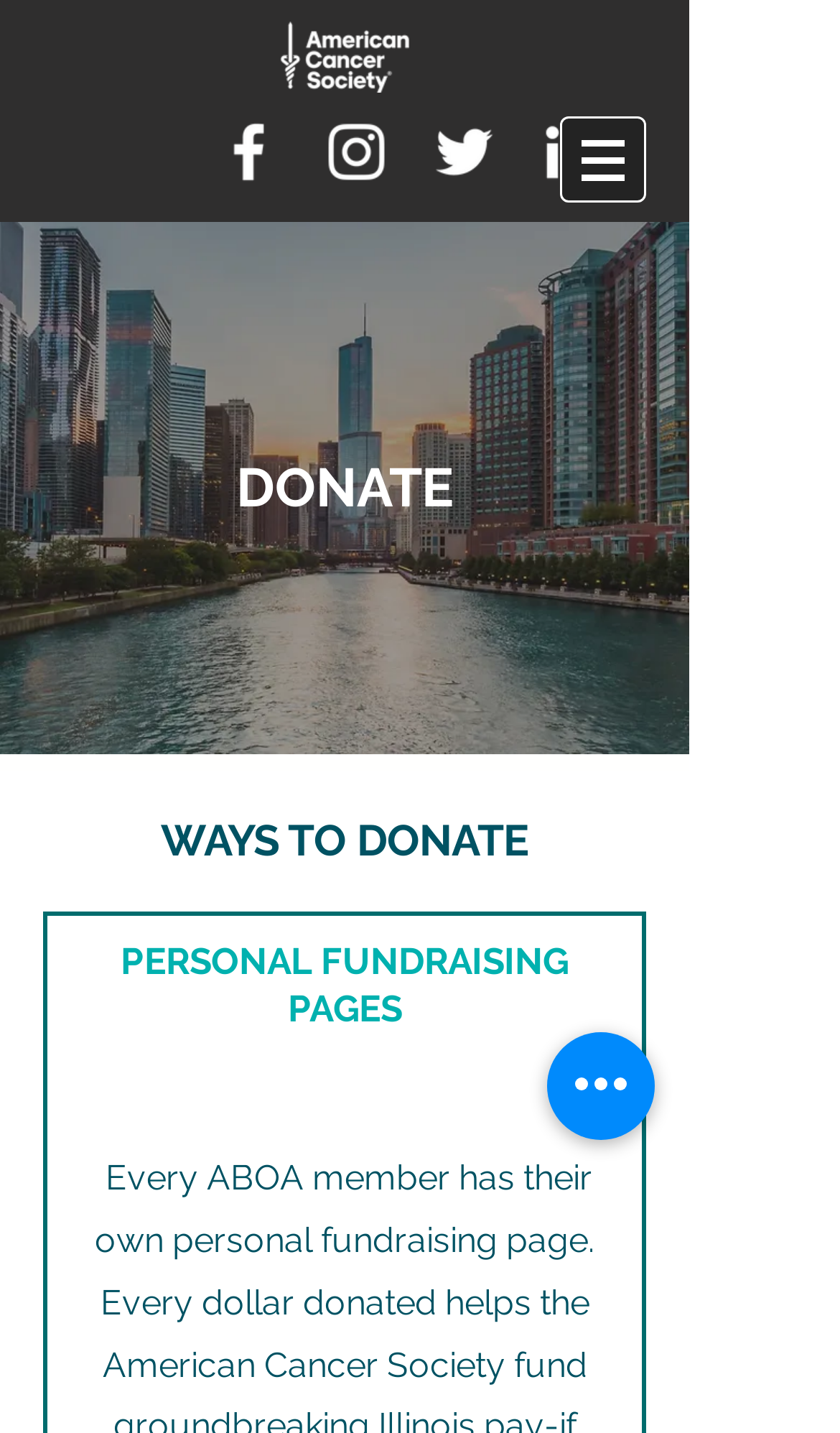Identify the coordinates of the bounding box for the element described below: "aria-label="Quick actions"". Return the coordinates as four float numbers between 0 and 1: [left, top, right, bottom].

[0.651, 0.72, 0.779, 0.795]